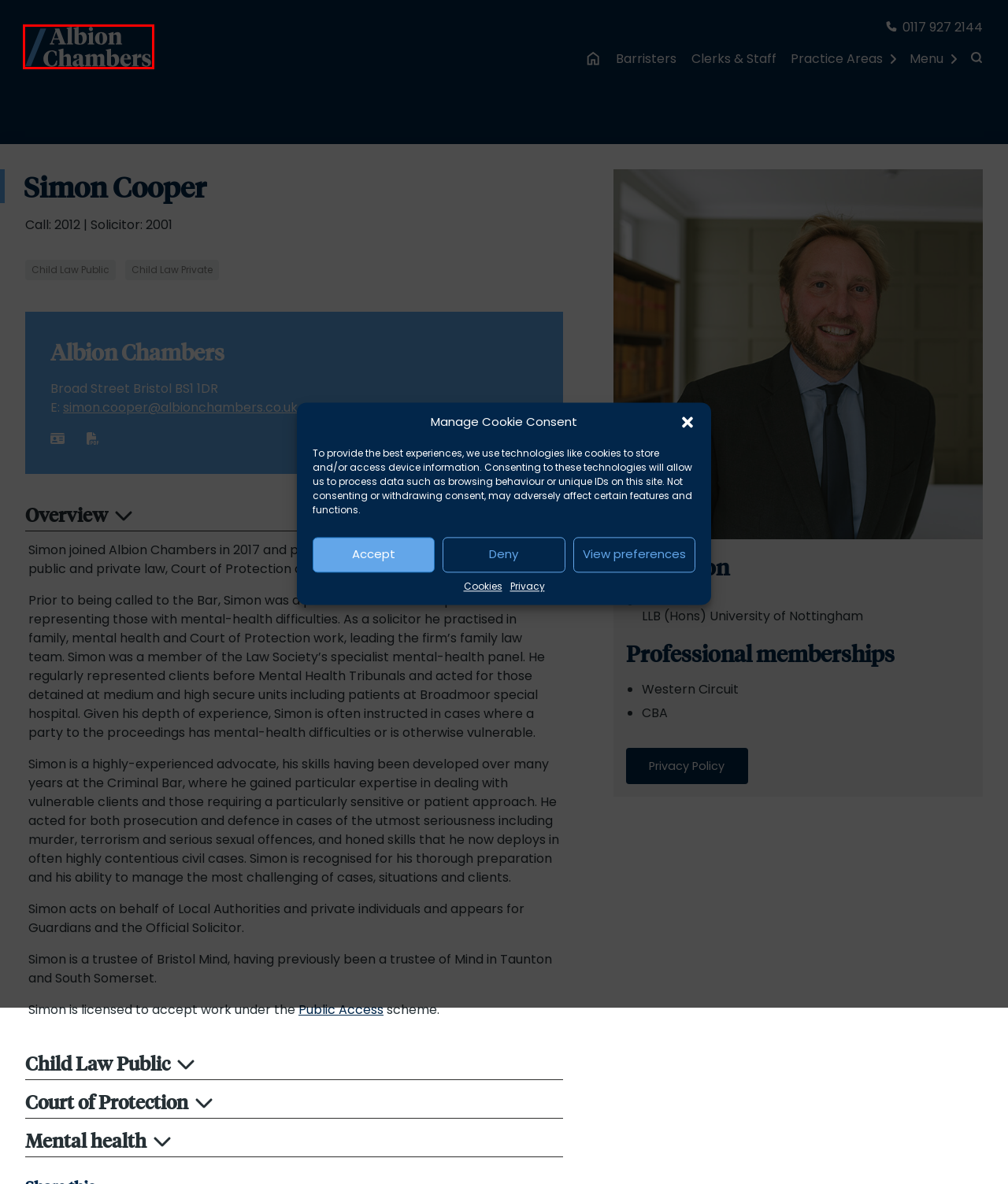Look at the screenshot of a webpage that includes a red bounding box around a UI element. Select the most appropriate webpage description that matches the page seen after clicking the highlighted element. Here are the candidates:
A. Albion Chambers | barristers
B. Privacy | Albion Chambers
C. Child Law Public | Albion Chambers
D. Clerks & Staff | Albion Chambers
E. Cookies | Albion Chambers
F. Child Law Private | Albion Chambers
G. You searched for  | Albion Chambers
H. Public Access | Albion Chambers

A